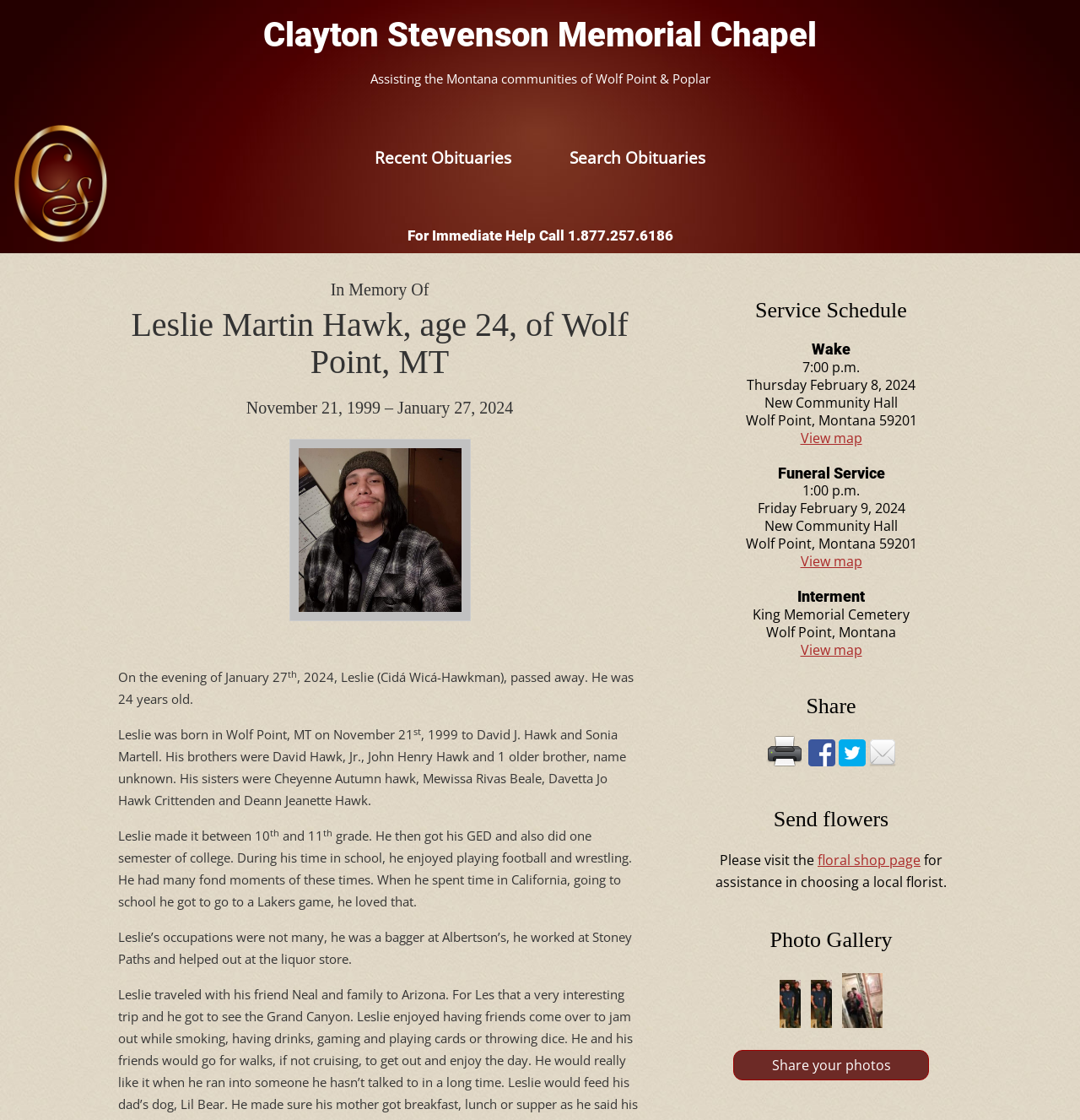Please identify the bounding box coordinates of the element on the webpage that should be clicked to follow this instruction: "Share this!". The bounding box coordinates should be given as four float numbers between 0 and 1, formatted as [left, top, right, bottom].

[0.748, 0.671, 0.773, 0.688]